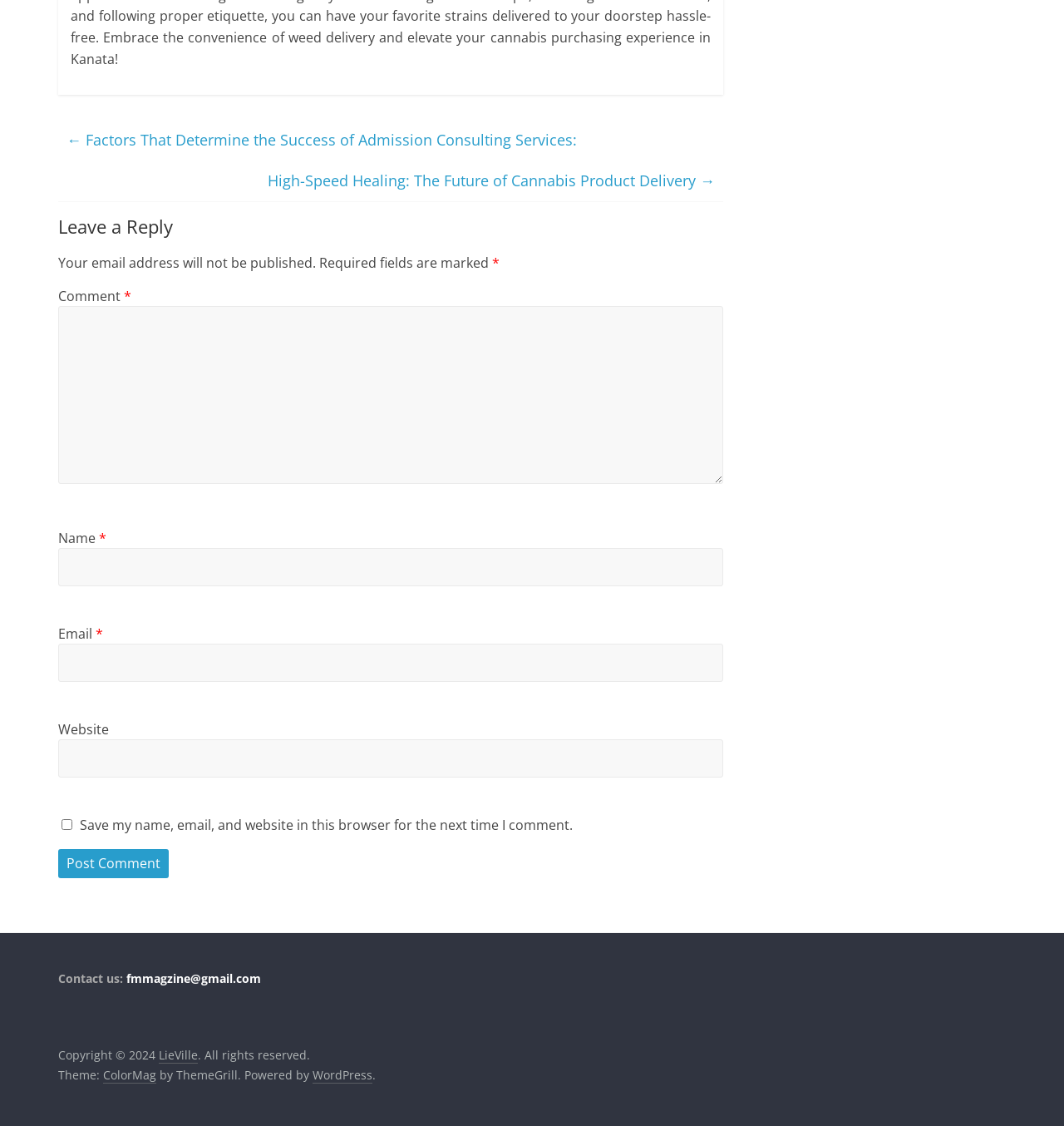Pinpoint the bounding box coordinates of the element that must be clicked to accomplish the following instruction: "Post your comment". The coordinates should be in the format of four float numbers between 0 and 1, i.e., [left, top, right, bottom].

[0.055, 0.754, 0.159, 0.78]